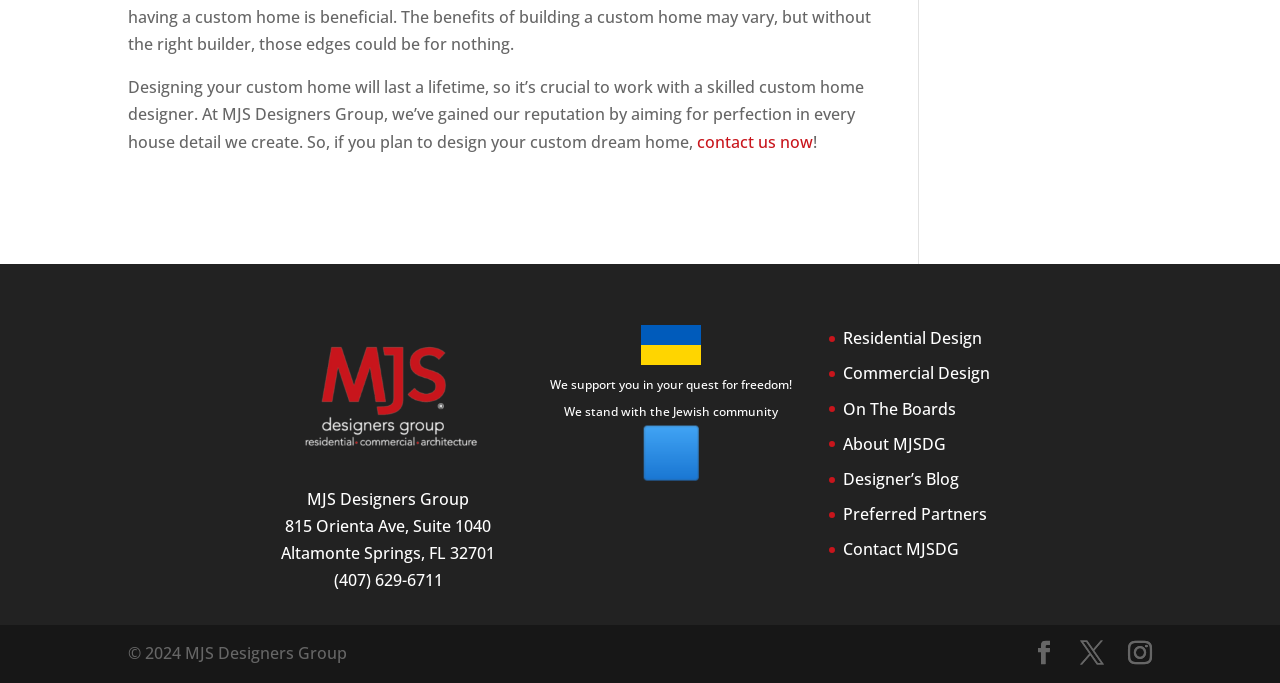Please provide a comprehensive answer to the question below using the information from the image: What type of design services does MJS Designers Group offer?

The webpage provides a navigation menu with links to different design services offered by MJS Designers Group. The links include 'Residential Design' and 'Commercial Design', indicating that the company offers both types of design services.